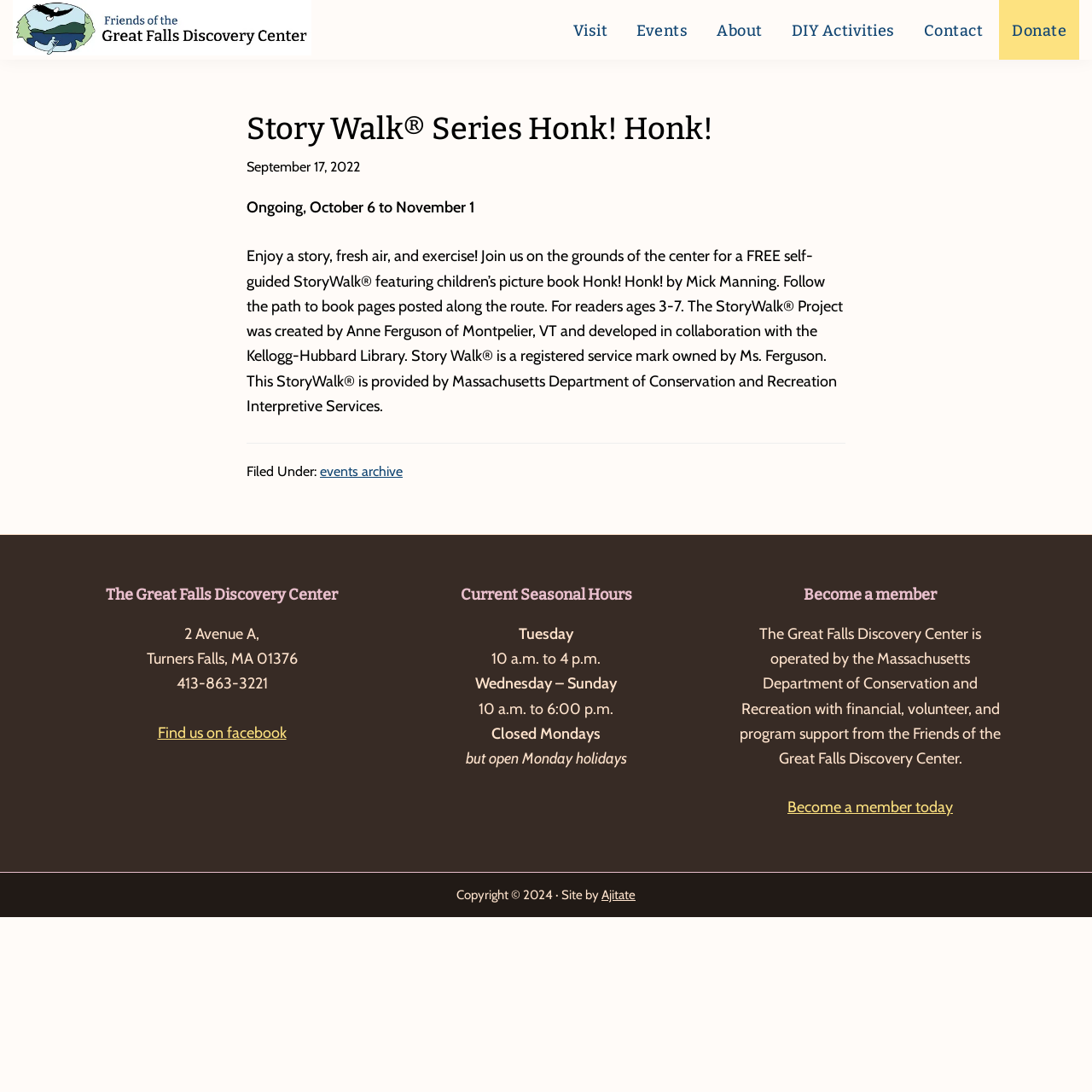Create a detailed narrative describing the layout and content of the webpage.

The webpage is about the Story Walk Series Honk! Honk! at the Great Falls Discovery Center. At the top left corner, there are three links to skip to primary navigation, main content, and footer. Next to them is a link to "Friends of The Great Falls Discovery Center" with an accompanying image.

The main navigation menu is located at the top right corner, with links to "Visit", "Events", "About", "DIY Activities", "Contact", and "Donate".

The main content area is divided into two sections. The top section has a heading "Story Walk Series Honk! Honk!" with a subheading indicating the dates of the event, from October 6 to November 1. Below this, there is a paragraph describing the event, which is a self-guided StoryWalk featuring a children's picture book. The text also mentions the age range of the target audience and the creators of the StoryWalk project.

The bottom section of the main content area has a footer with a link to "events archive" and a heading "Filed Under:".

On the right side of the page, there is a section with the center's information, including its name, address, phone number, and a link to its Facebook page. Below this, there are sections for current seasonal hours, with days and times listed. There is also a section to become a member, with a paragraph describing the center's operation and a link to become a member today.

At the very bottom of the page, there is a copyright notice with a link to the website's creator, Ajitate.